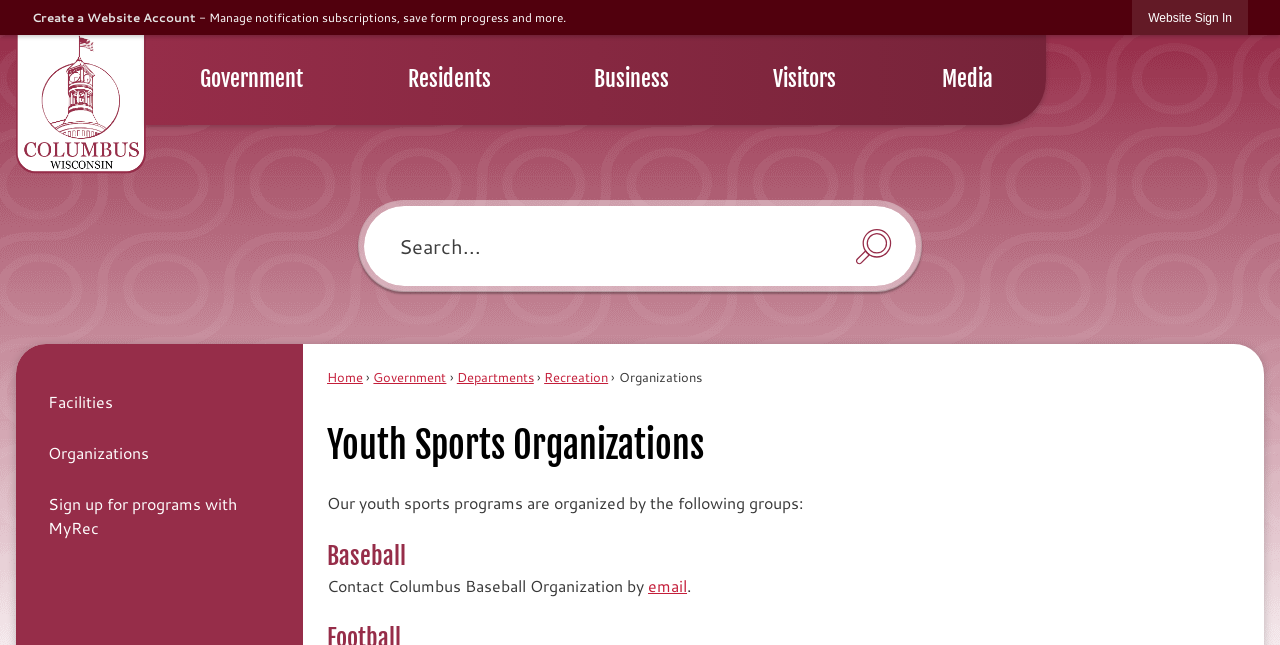Please determine the bounding box coordinates, formatted as (top-left x, top-left y, bottom-right x, bottom-right y), with all values as floating point numbers between 0 and 1. Identify the bounding box of the region described as: Website Sign In

[0.885, 0.0, 0.975, 0.054]